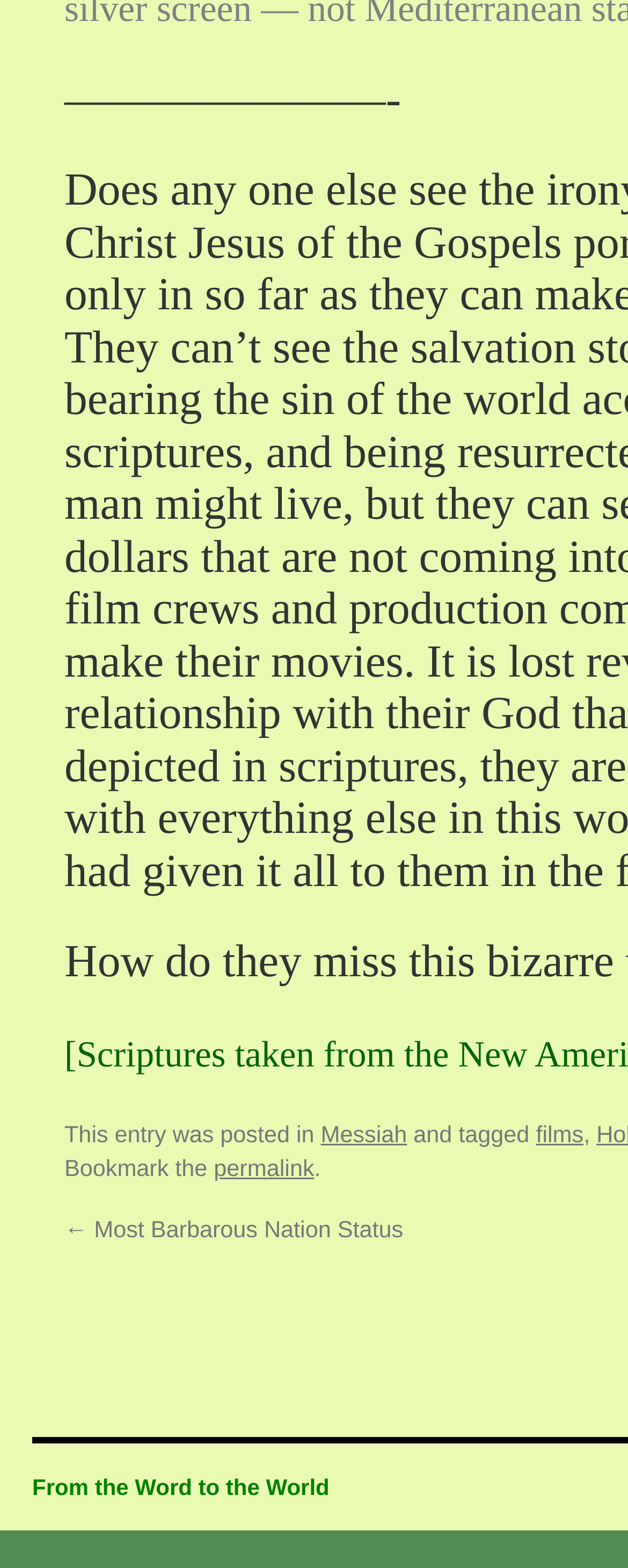Provide a short, one-word or phrase answer to the question below:
How many links are present in the webpage?

5